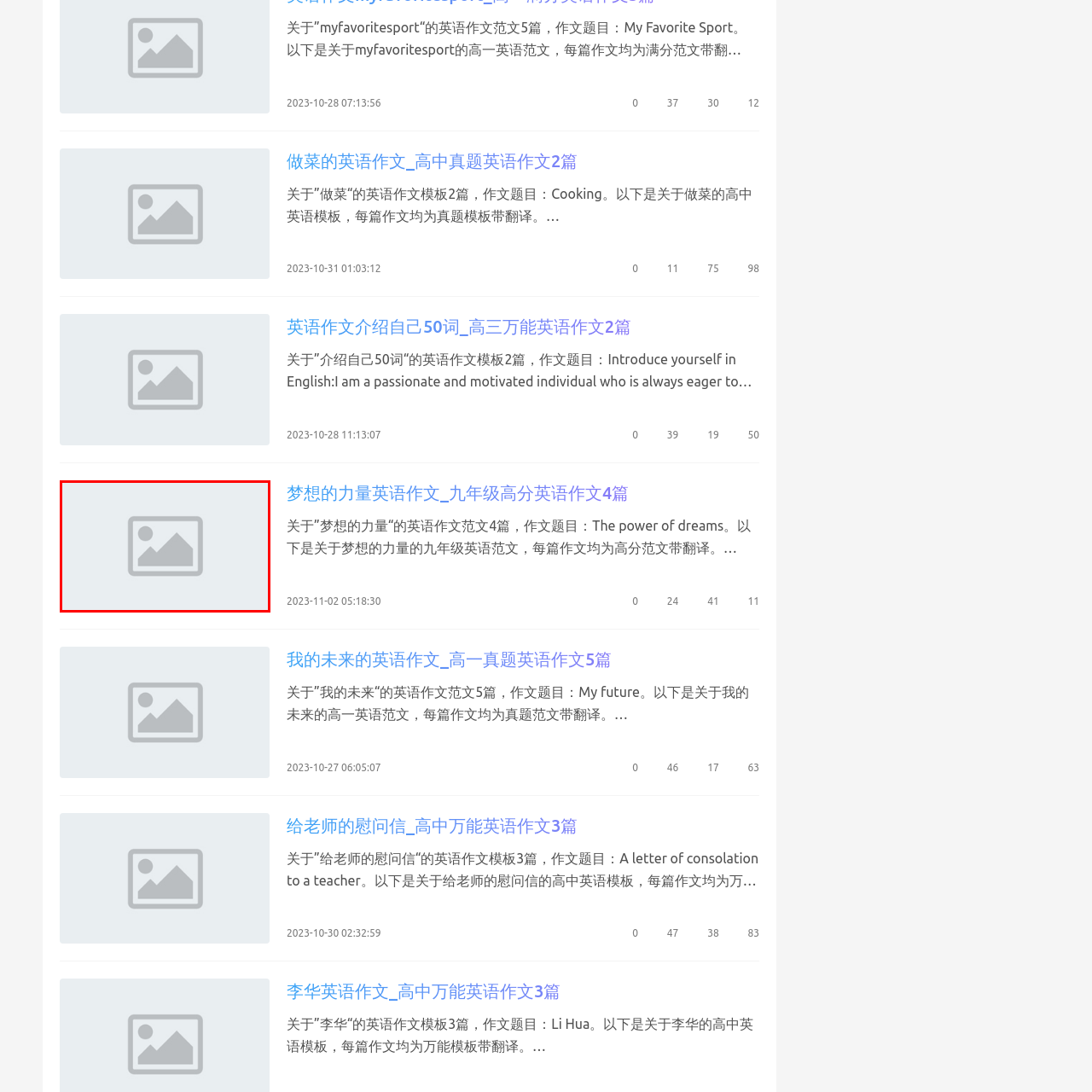Examine the content inside the red boundary in the image and give a detailed response to the following query: What is the purpose of the essays?

The purpose of the essays is inferred by understanding the context of the webpage, which provides high-scoring models of essays related to the theme of dreams, complete with translations, to assist learners in understanding and crafting their own compositions.